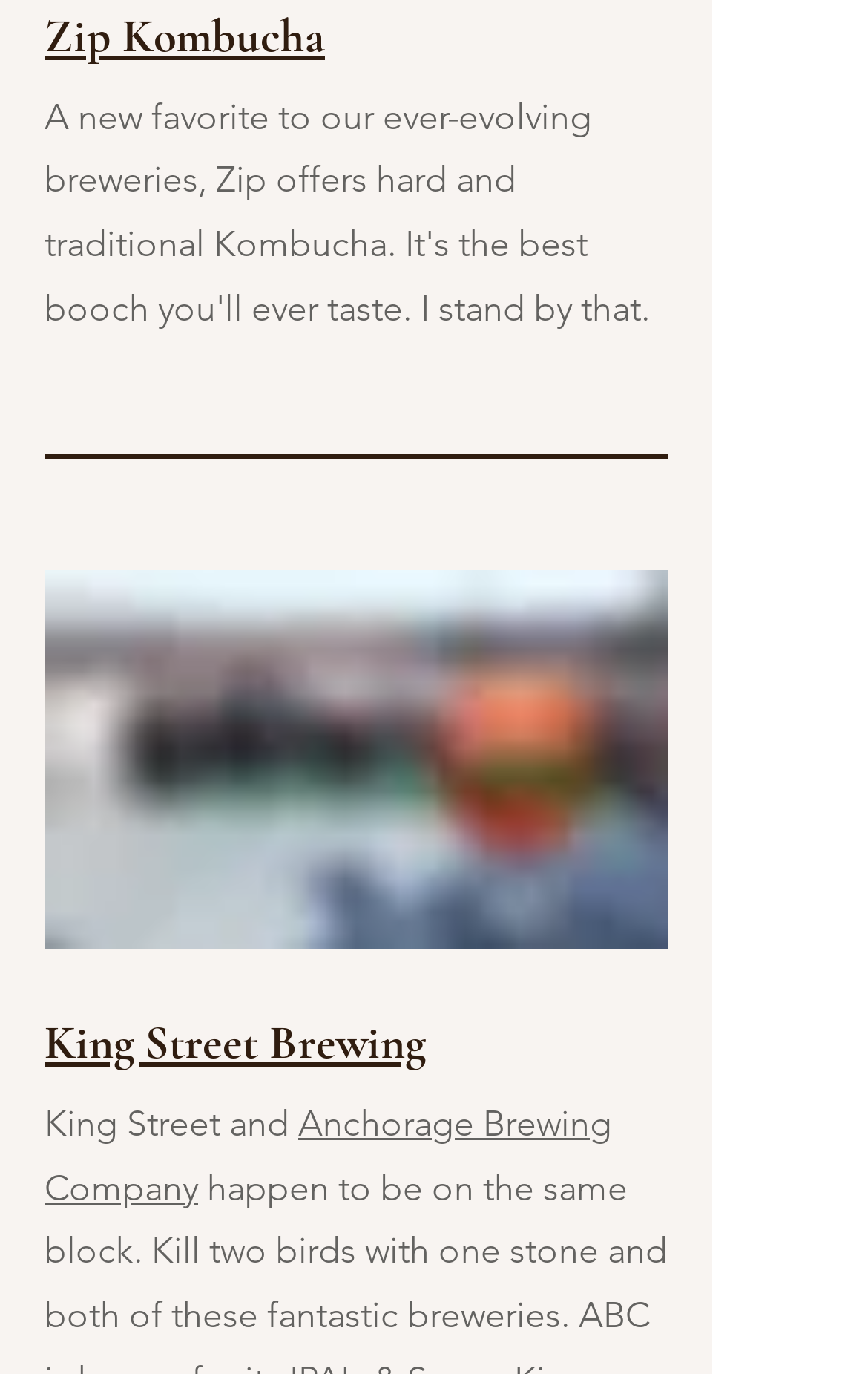What is the second brewery mentioned on this page?
Look at the screenshot and respond with a single word or phrase.

King Street Brewing